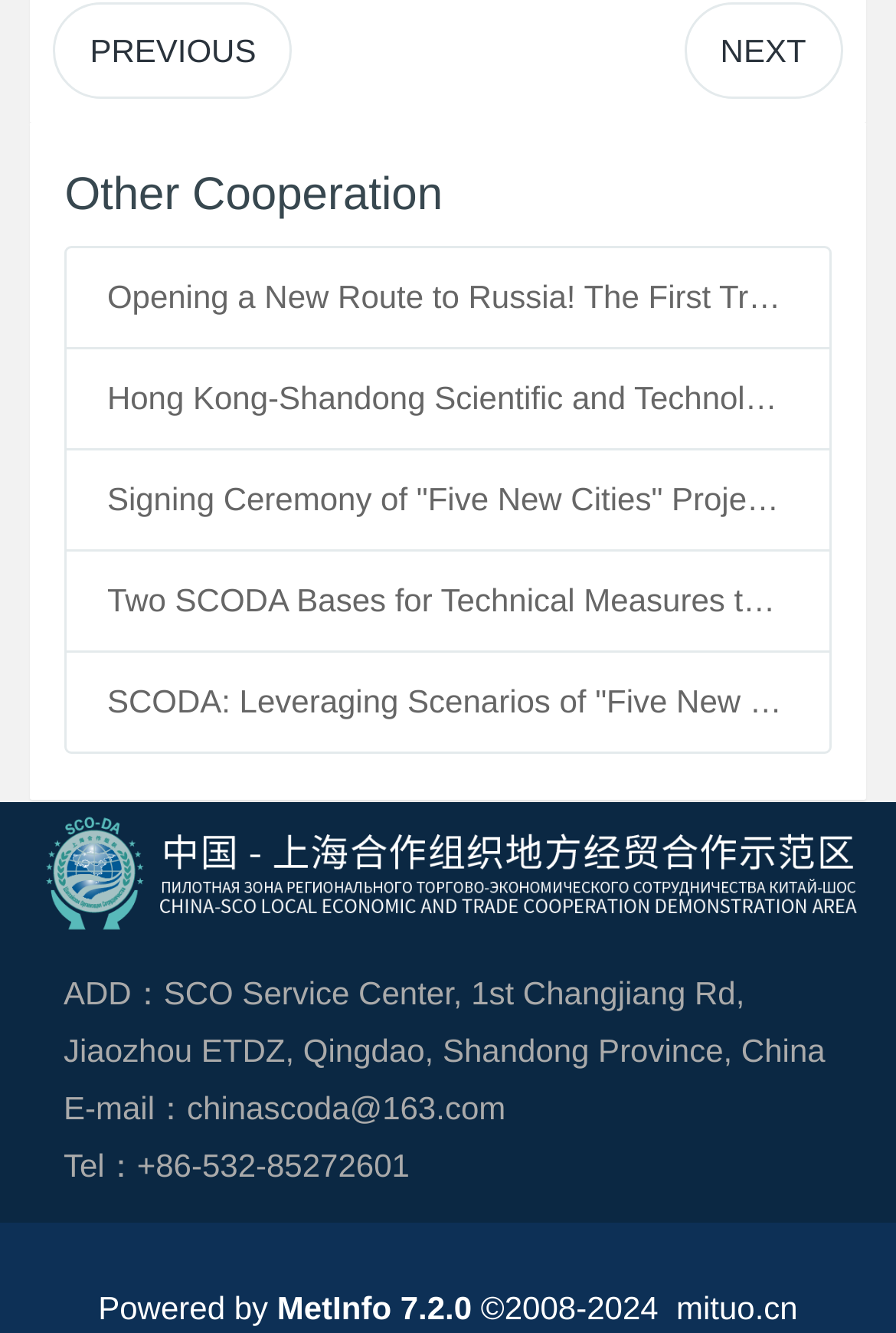Please locate the bounding box coordinates of the element's region that needs to be clicked to follow the instruction: "Click on the 'Logo关键词' logo". The bounding box coordinates should be provided as four float numbers between 0 and 1, i.e., [left, top, right, bottom].

[0.034, 0.603, 0.966, 0.707]